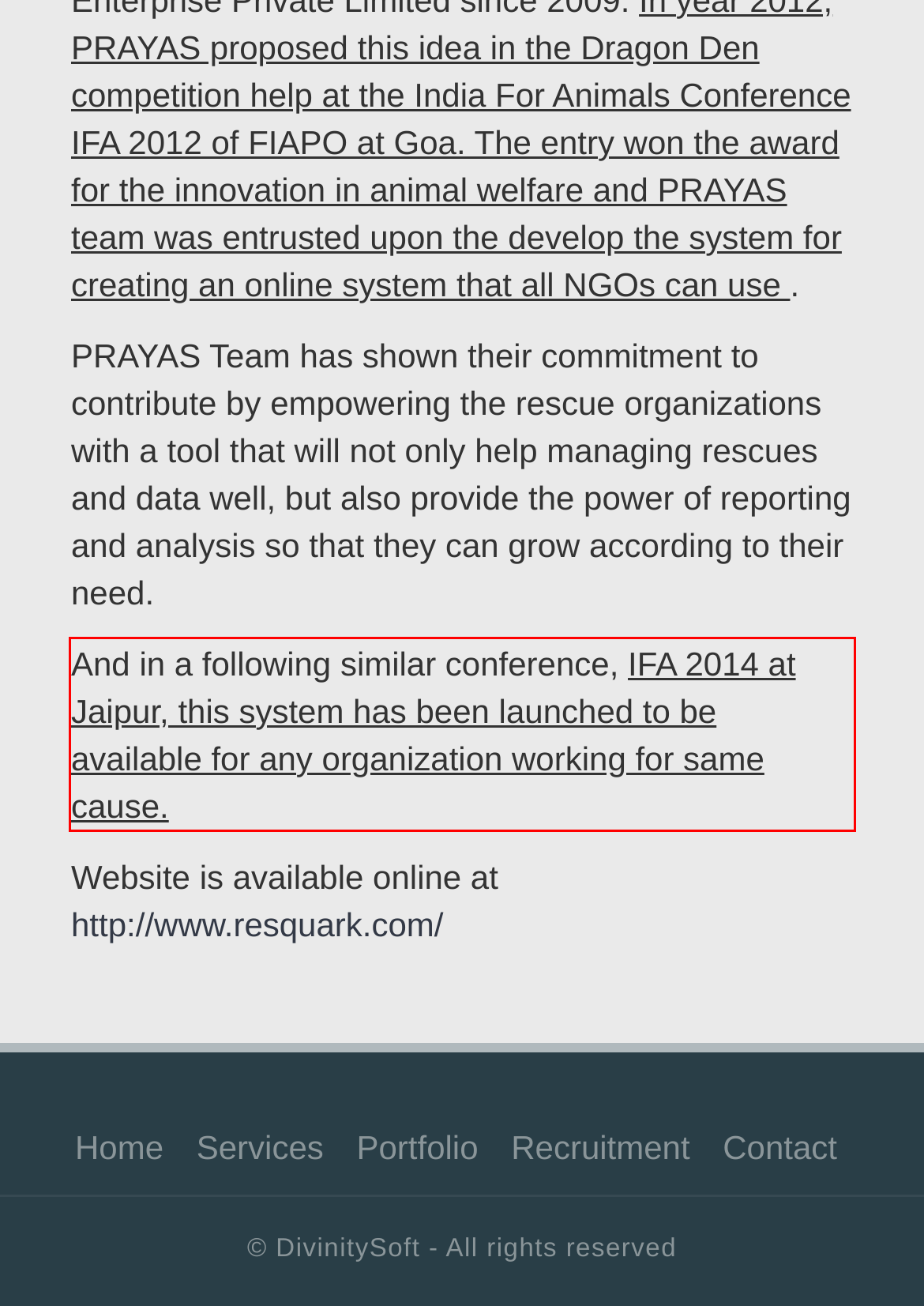The screenshot you have been given contains a UI element surrounded by a red rectangle. Use OCR to read and extract the text inside this red rectangle.

And in a following similar conference, IFA 2014 at Jaipur, this system has been launched to be available for any organization working for same cause.